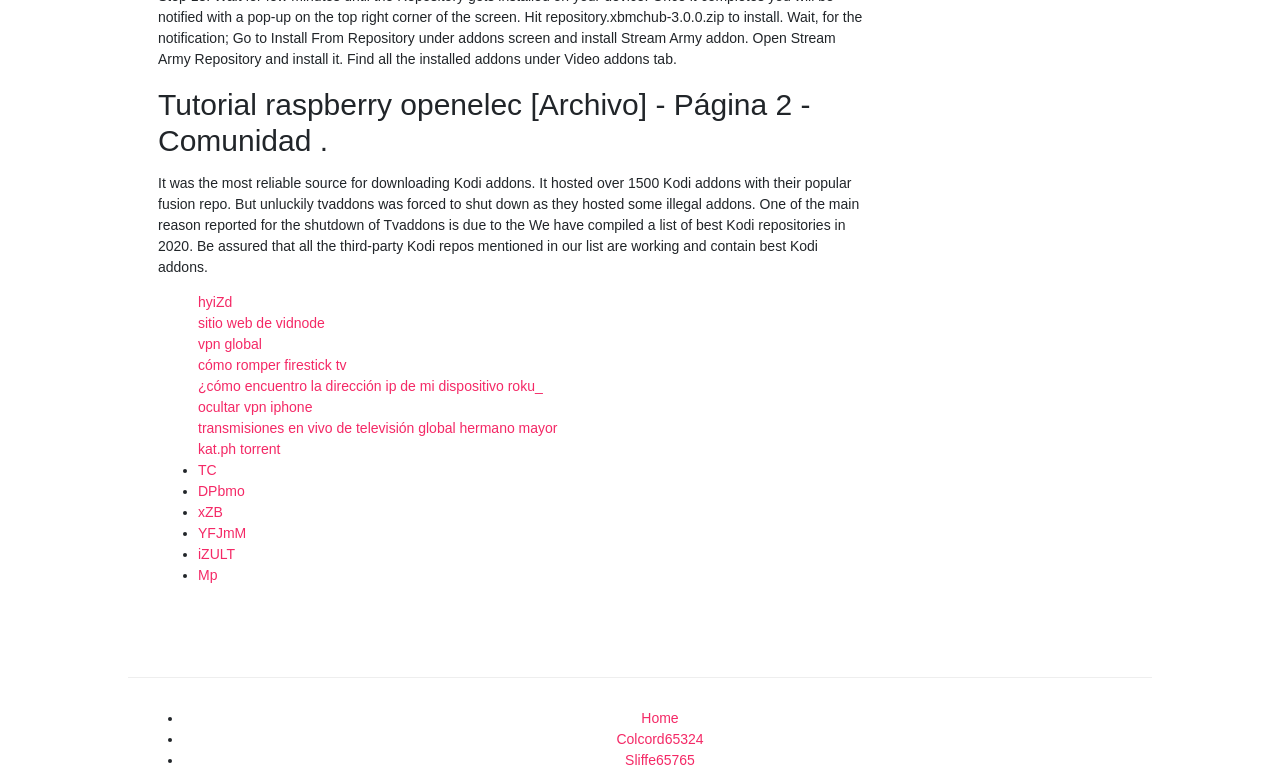Determine the bounding box for the UI element described here: "cómo romper firestick tv".

[0.155, 0.465, 0.271, 0.486]